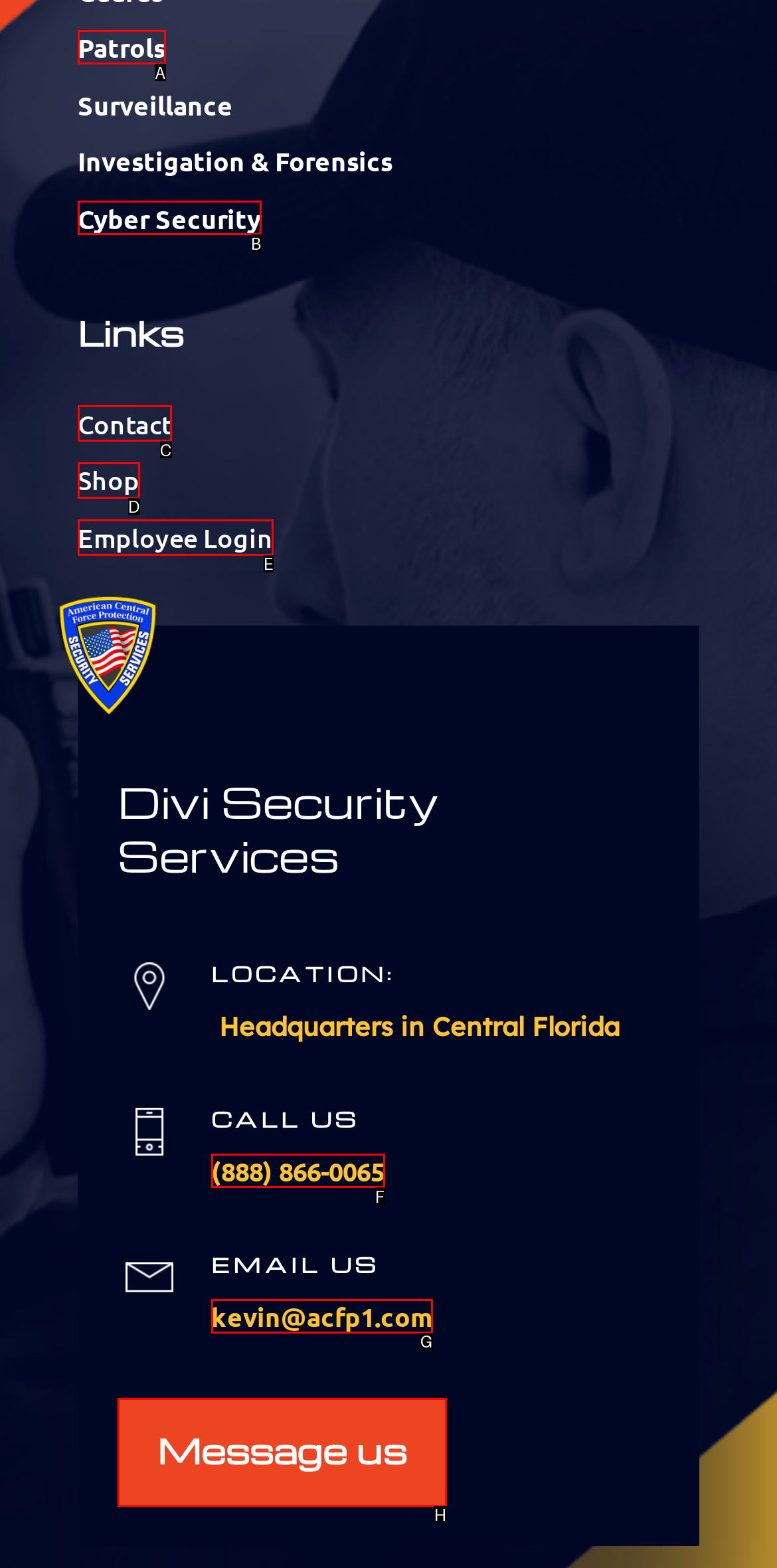Find the HTML element that matches the description: Cyber Security. Answer using the letter of the best match from the available choices.

B